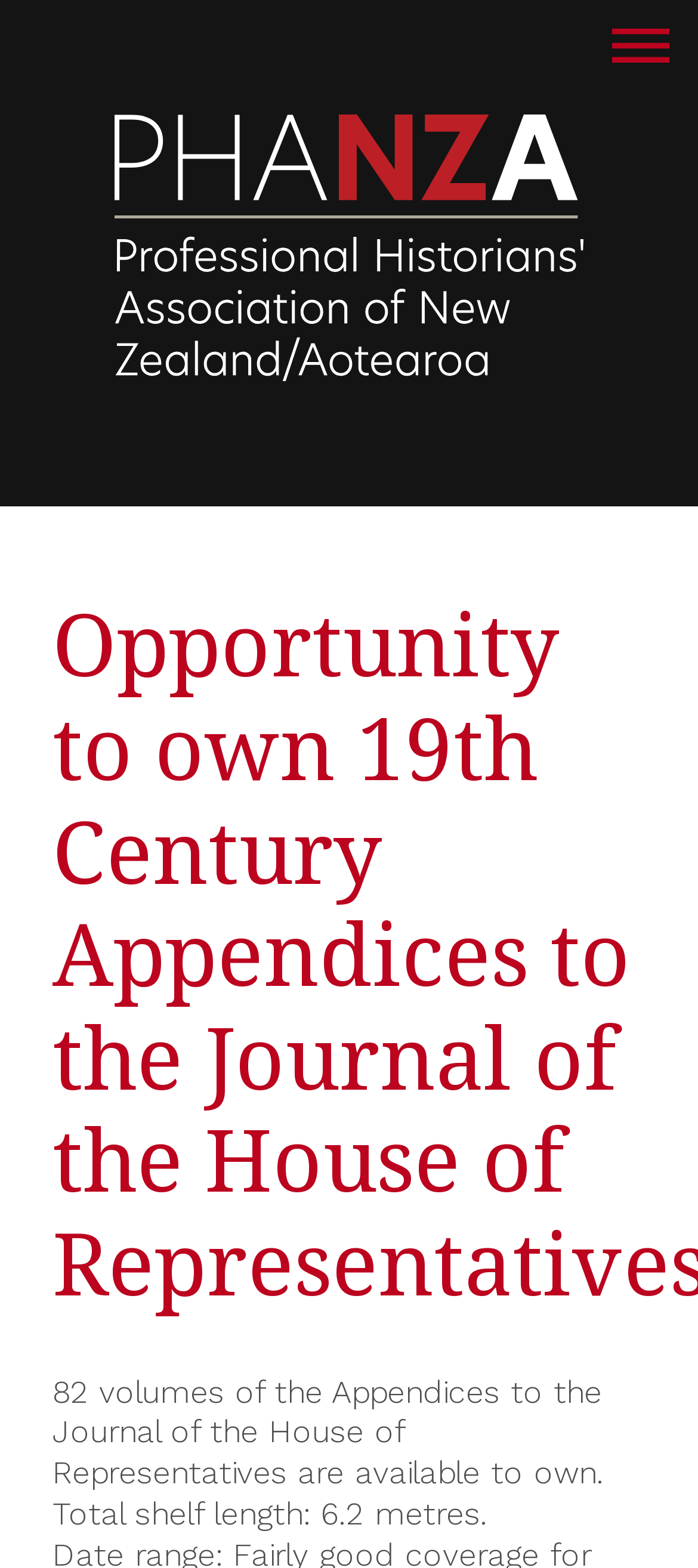What is the logo of the organization?
Craft a detailed and extensive response to the question.

The answer can be found in the image element which is a PHANZA logo, indicating that the organization behind the webpage is PHANZA.